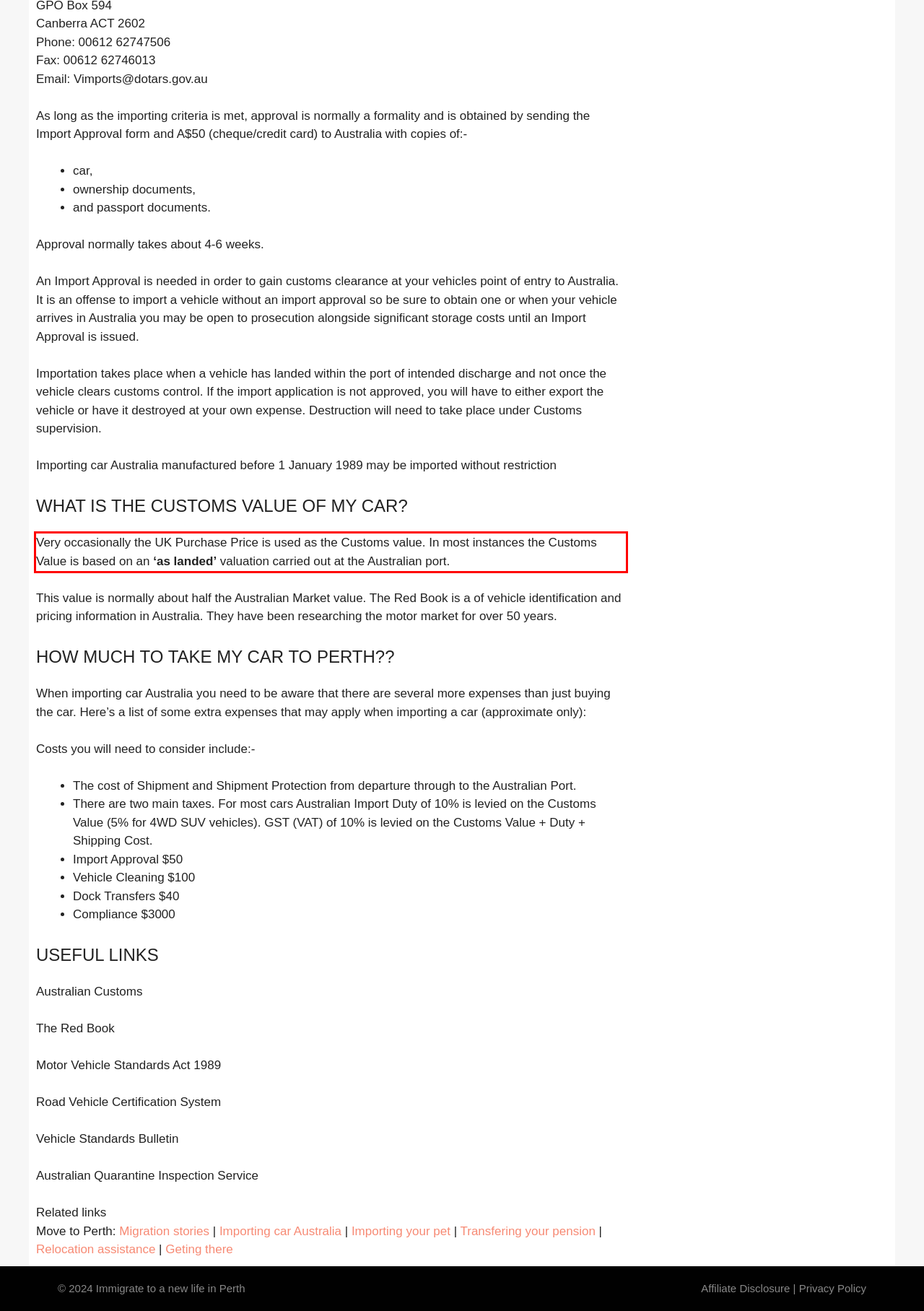Within the screenshot of the webpage, there is a red rectangle. Please recognize and generate the text content inside this red bounding box.

Very occasionally the UK Purchase Price is used as the Customs value. In most instances the Customs Value is based on an ‘as landed’ valuation carried out at the Australian port.